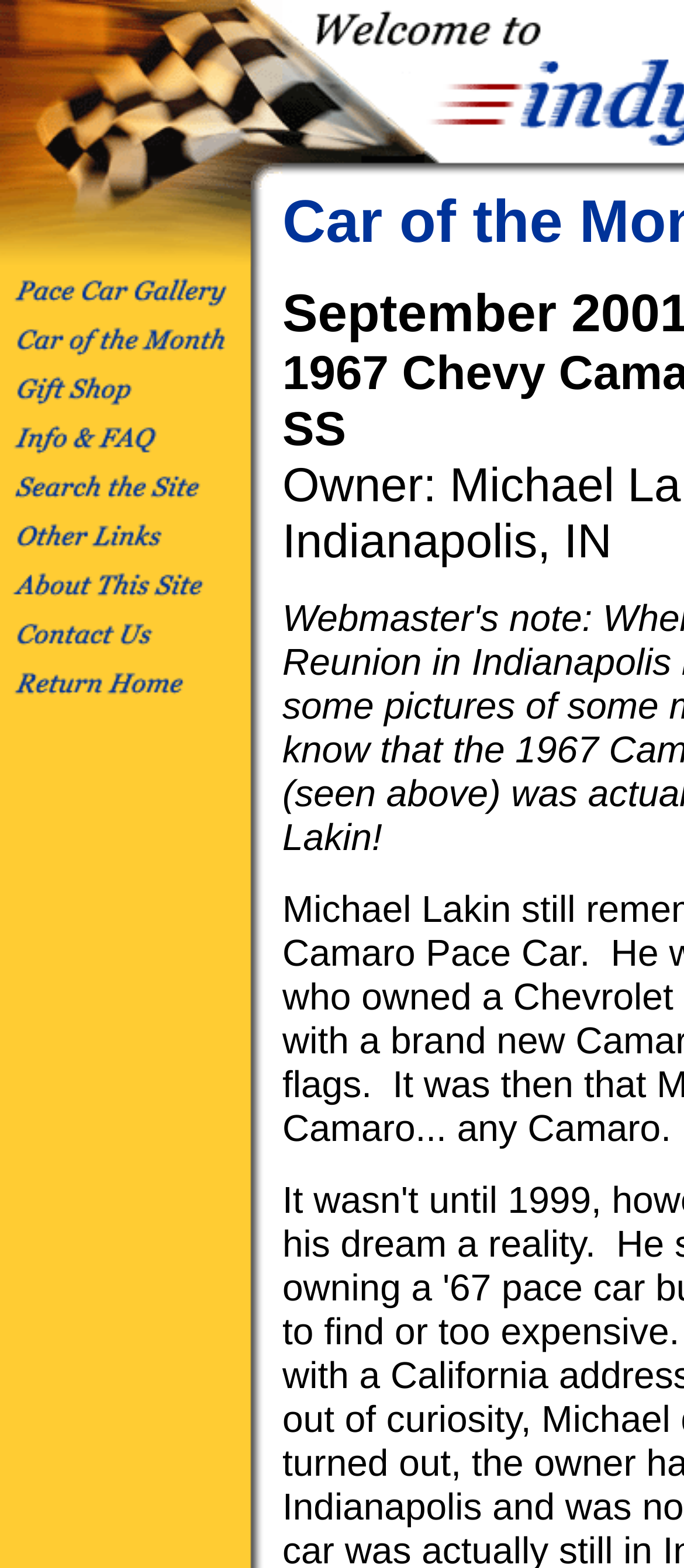What is the purpose of the webpage?
Answer the question with a detailed explanation, including all necessary information.

Based on the structure and content of the webpage, I inferred that the purpose of the webpage is to showcase a car of the month, with multiple images and links related to the car.